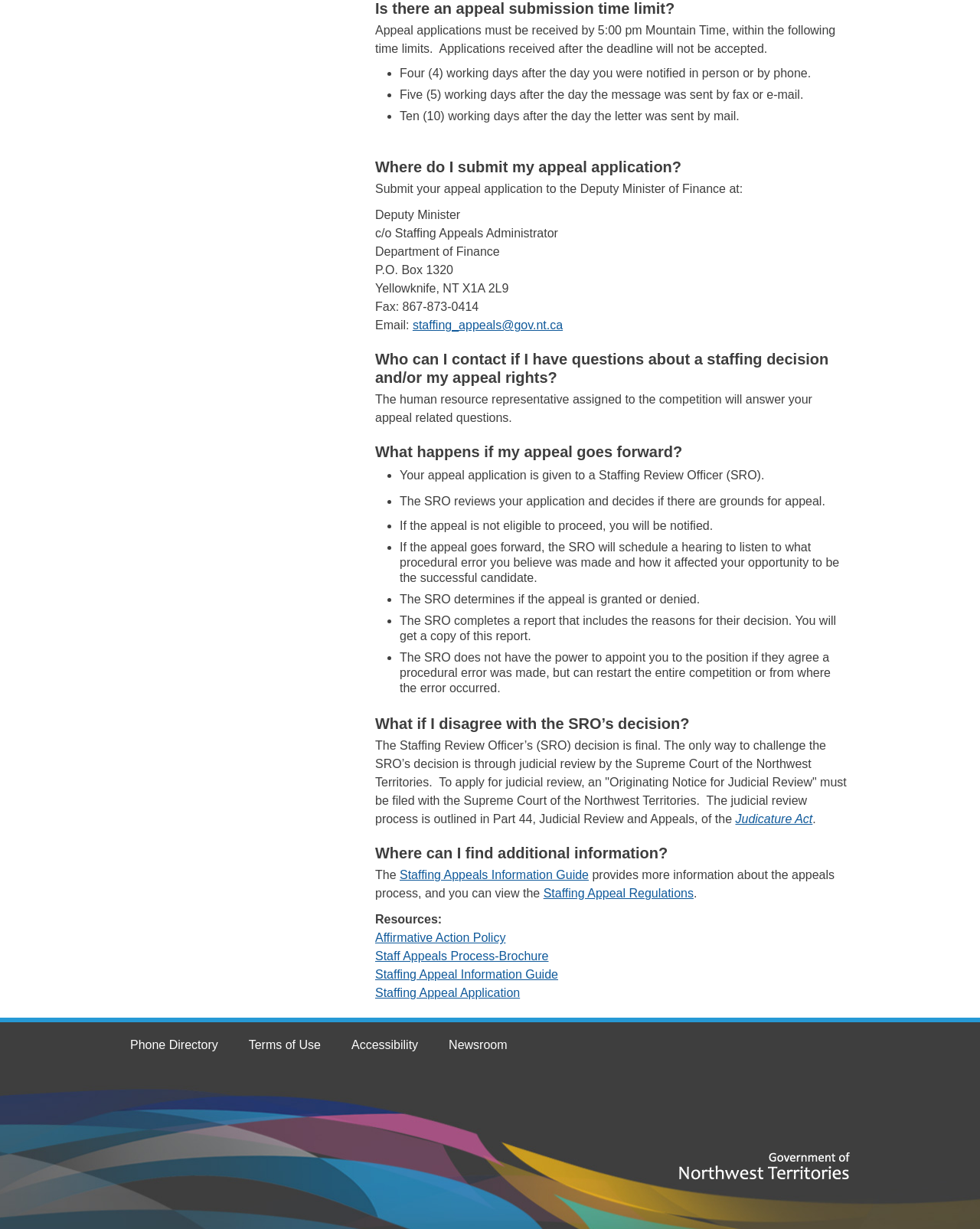Determine the bounding box coordinates of the element's region needed to click to follow the instruction: "Check Phone Directory". Provide these coordinates as four float numbers between 0 and 1, formatted as [left, top, right, bottom].

[0.133, 0.845, 0.238, 0.856]